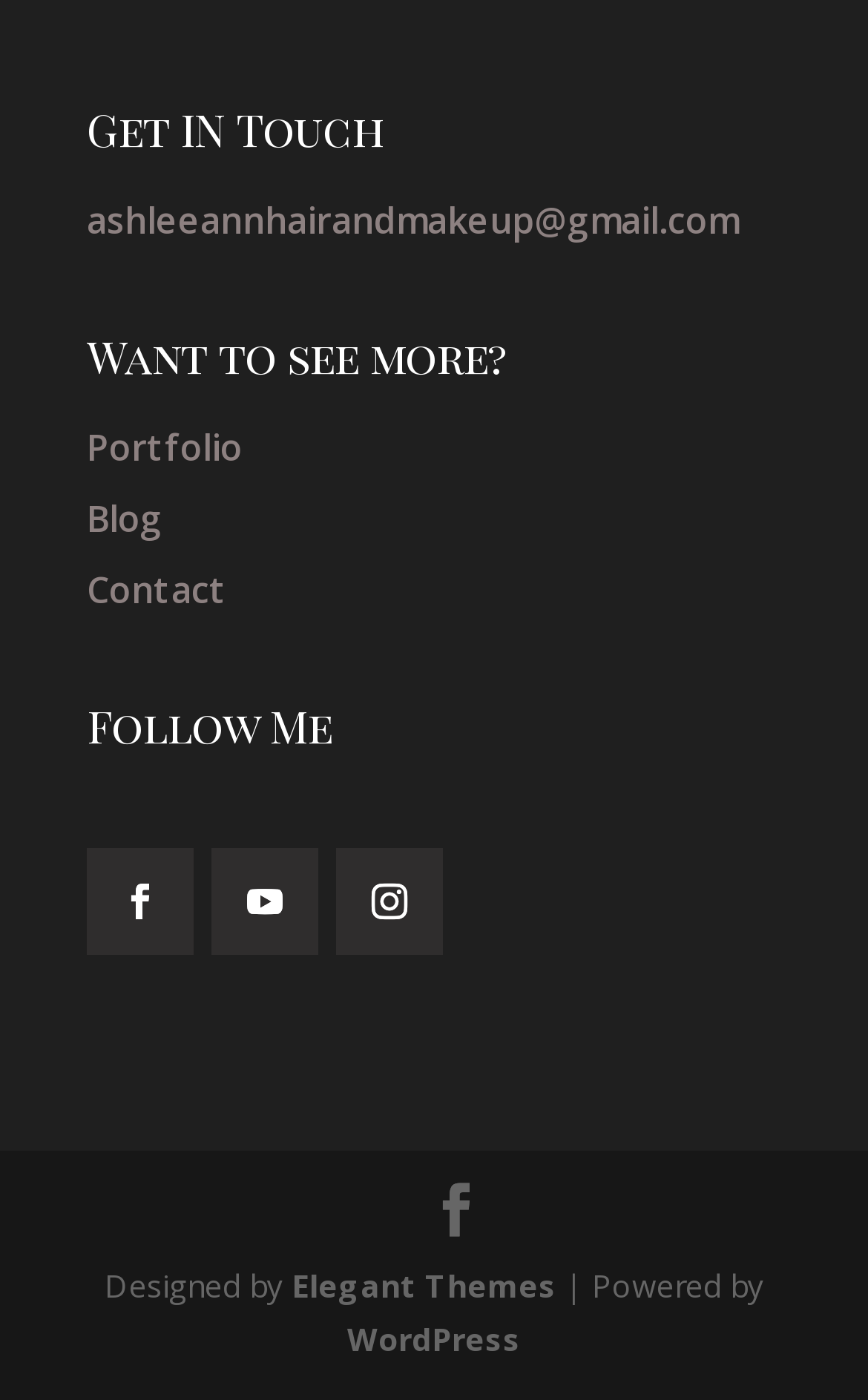Please reply to the following question with a single word or a short phrase:
What is the platform that powers the website?

WordPress